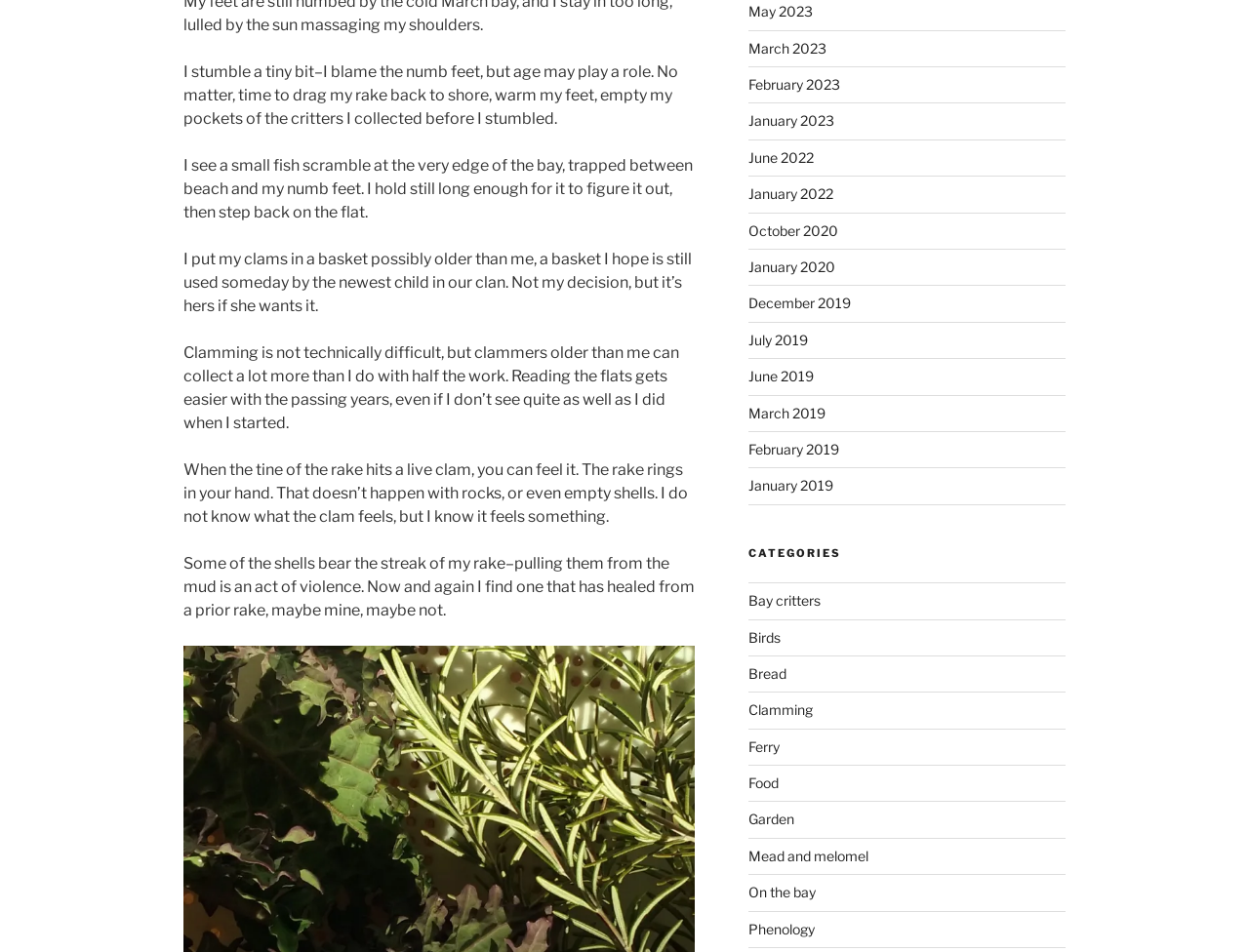Find the bounding box coordinates of the clickable region needed to perform the following instruction: "Read about On the bay". The coordinates should be provided as four float numbers between 0 and 1, i.e., [left, top, right, bottom].

[0.599, 0.929, 0.653, 0.946]